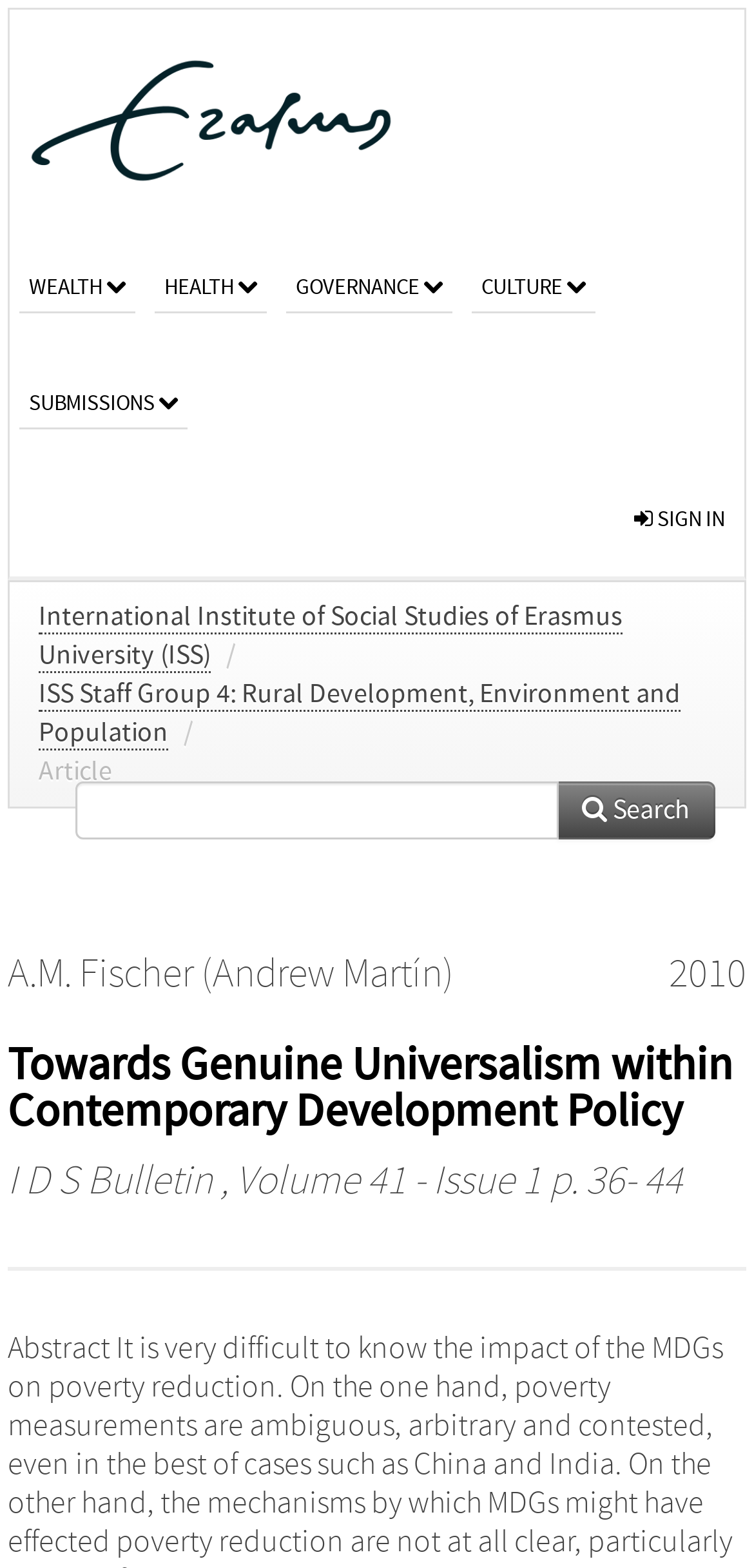Give the bounding box coordinates for the element described by: "parent_node: Search name="query"".

[0.1, 0.498, 0.741, 0.535]